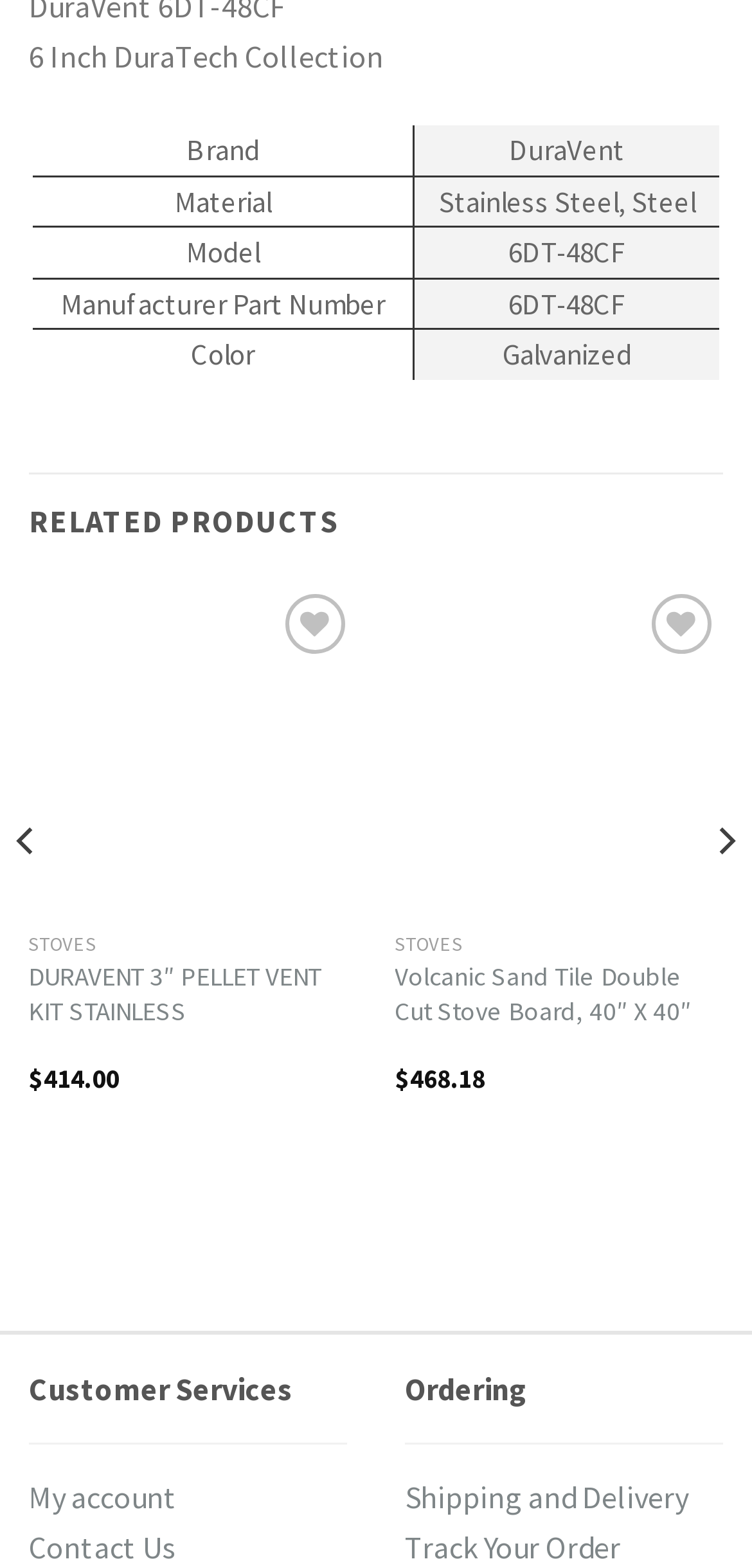Please identify the bounding box coordinates of the element I need to click to follow this instruction: "View product details of DURAVENT 3" PELLET VENT KIT STAINLESS".

[0.038, 0.373, 0.475, 0.582]